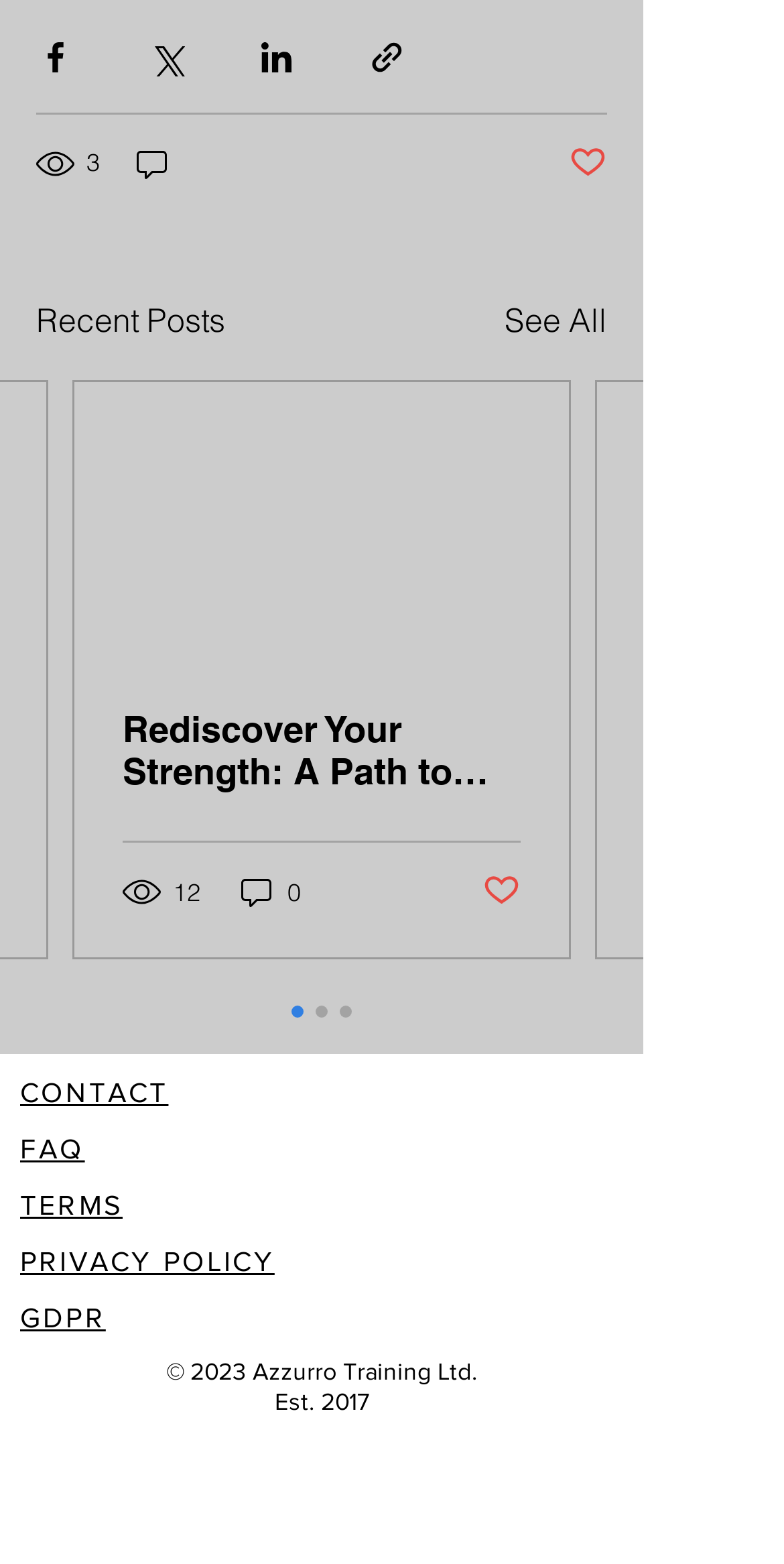Answer in one word or a short phrase: 
What is the name of the company at the bottom?

Azzurro Training Ltd.